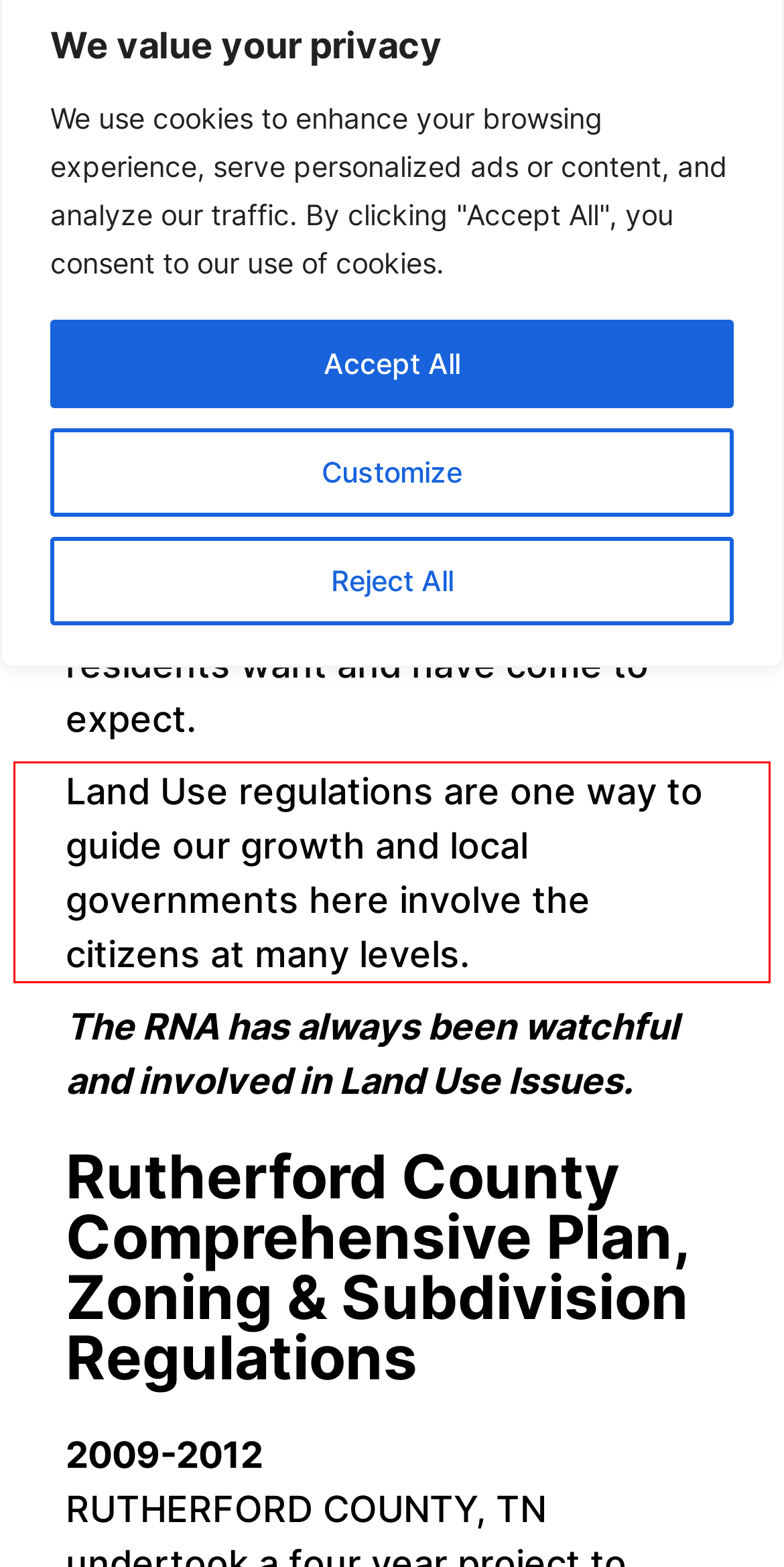You are provided with a screenshot of a webpage containing a red bounding box. Please extract the text enclosed by this red bounding box.

Land Use regulations are one way to guide our growth and local governments here involve the citizens at many levels.